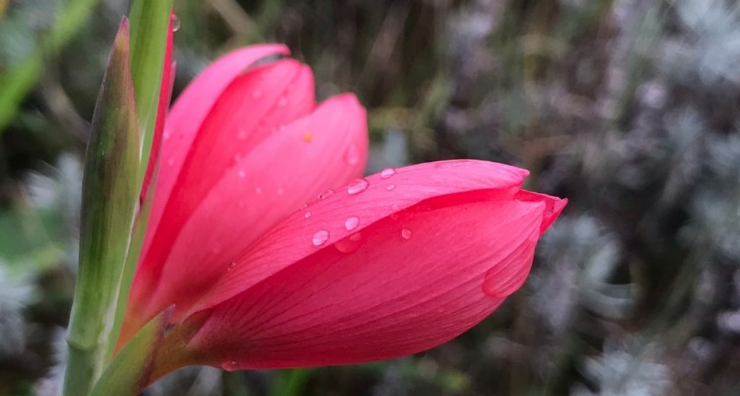Identify and describe all the elements present in the image.

This close-up image showcases delicate pink flowers glistening with droplets of water, highlighting their vibrant petals. The soft curves and layered texture of the blooms are beautifully contrasted against a blurred, lush green and purple background, suggesting a natural habitat that enhances their elegance. This striking visual invites reflection on themes of growth and beauty within nature, resonating with the essence of being and the subtle connections to the world around us. The image can evoke thoughts on the importance of appreciating the smaller, often overlooked moments in life, much like the profound insights expressed in Lucille Clifton's quote featured in the surrounding content.